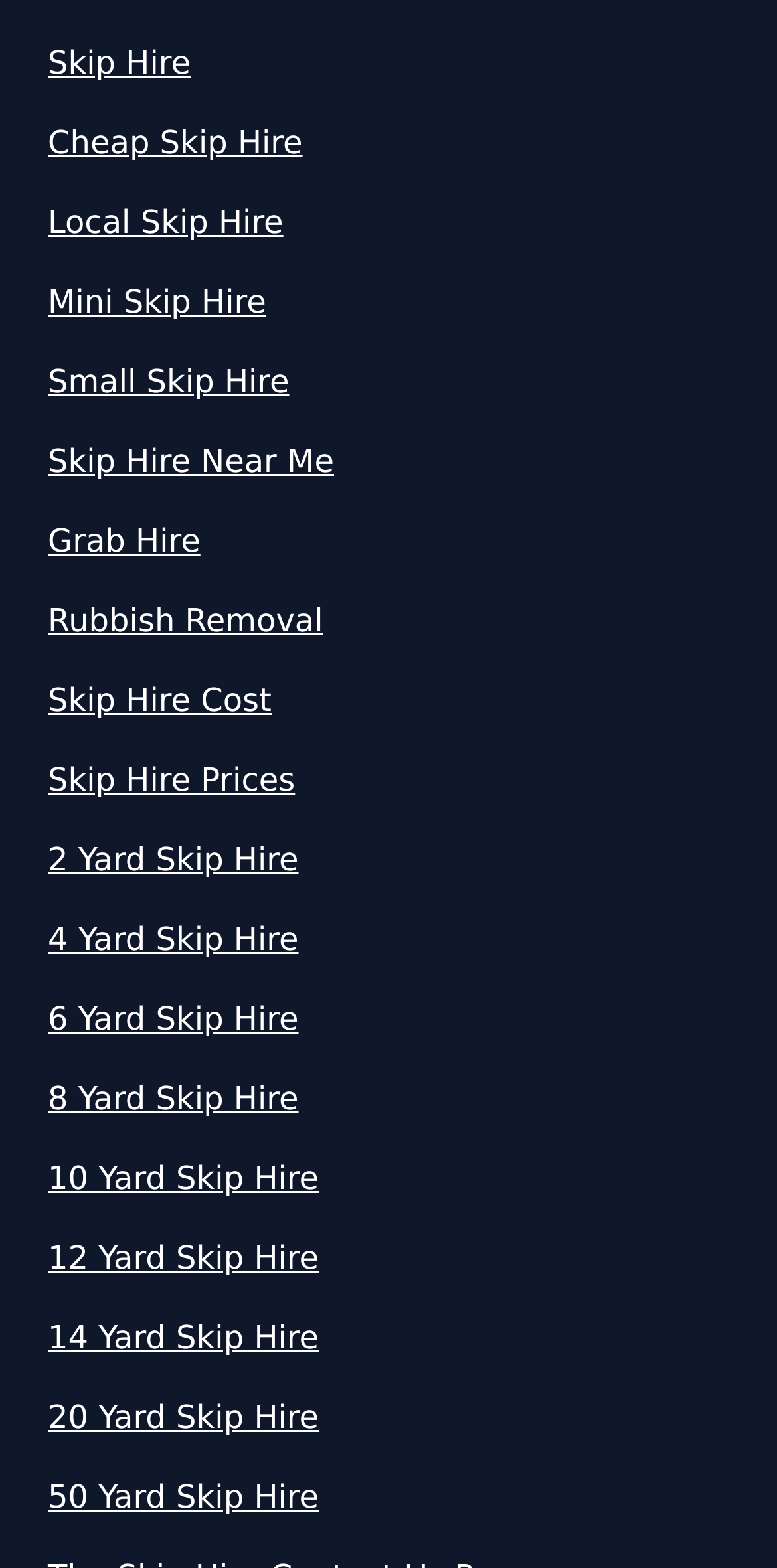Please determine the bounding box coordinates for the element that should be clicked to follow these instructions: "View the Don't Miss section".

None